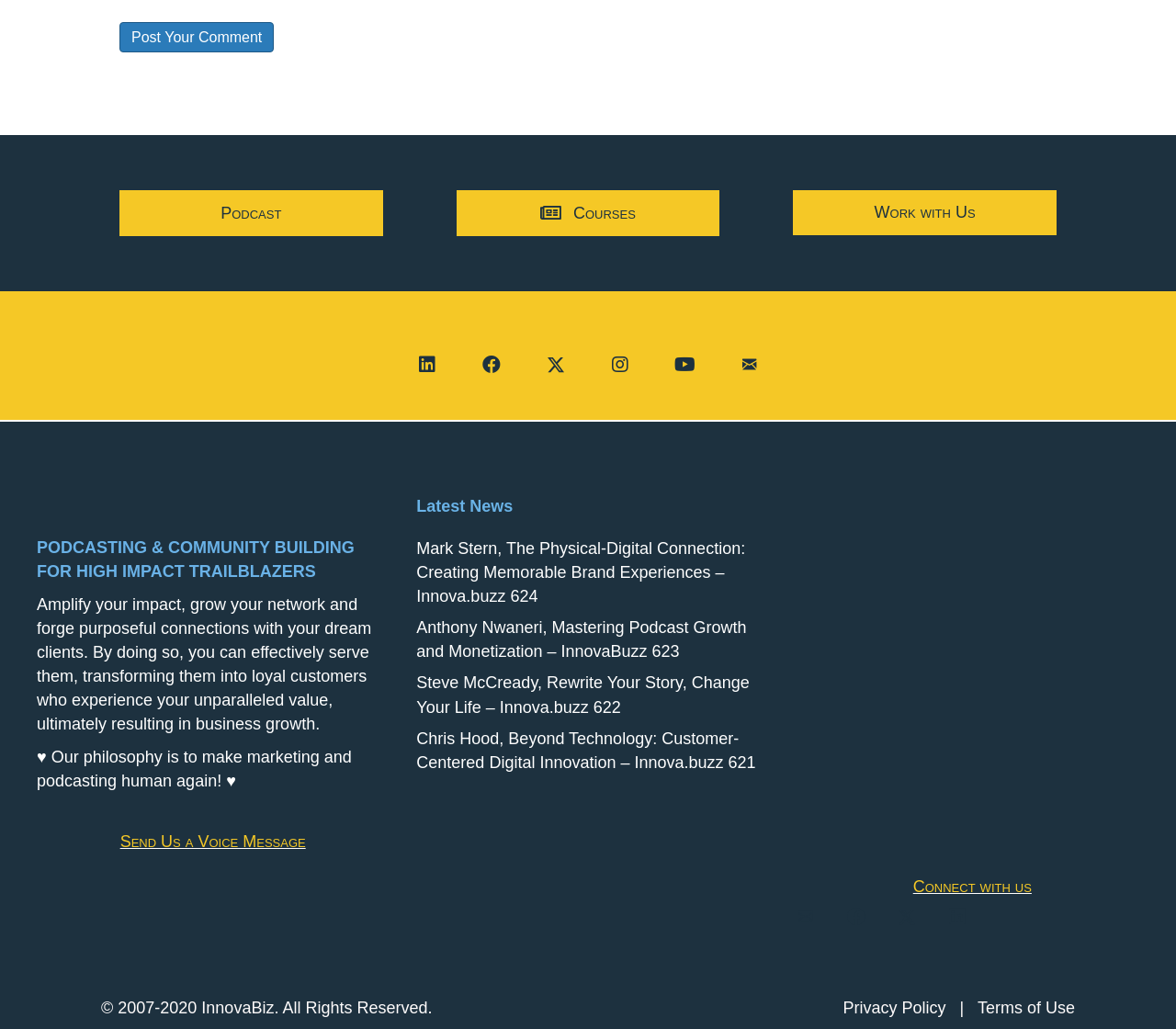Using details from the image, please answer the following question comprehensively:
What is the purpose of the 'Post Your Comment' button?

The 'Post Your Comment' button is likely used to allow users to leave a comment or feedback on the website, possibly related to the podcasting and community building topics discussed on the website.